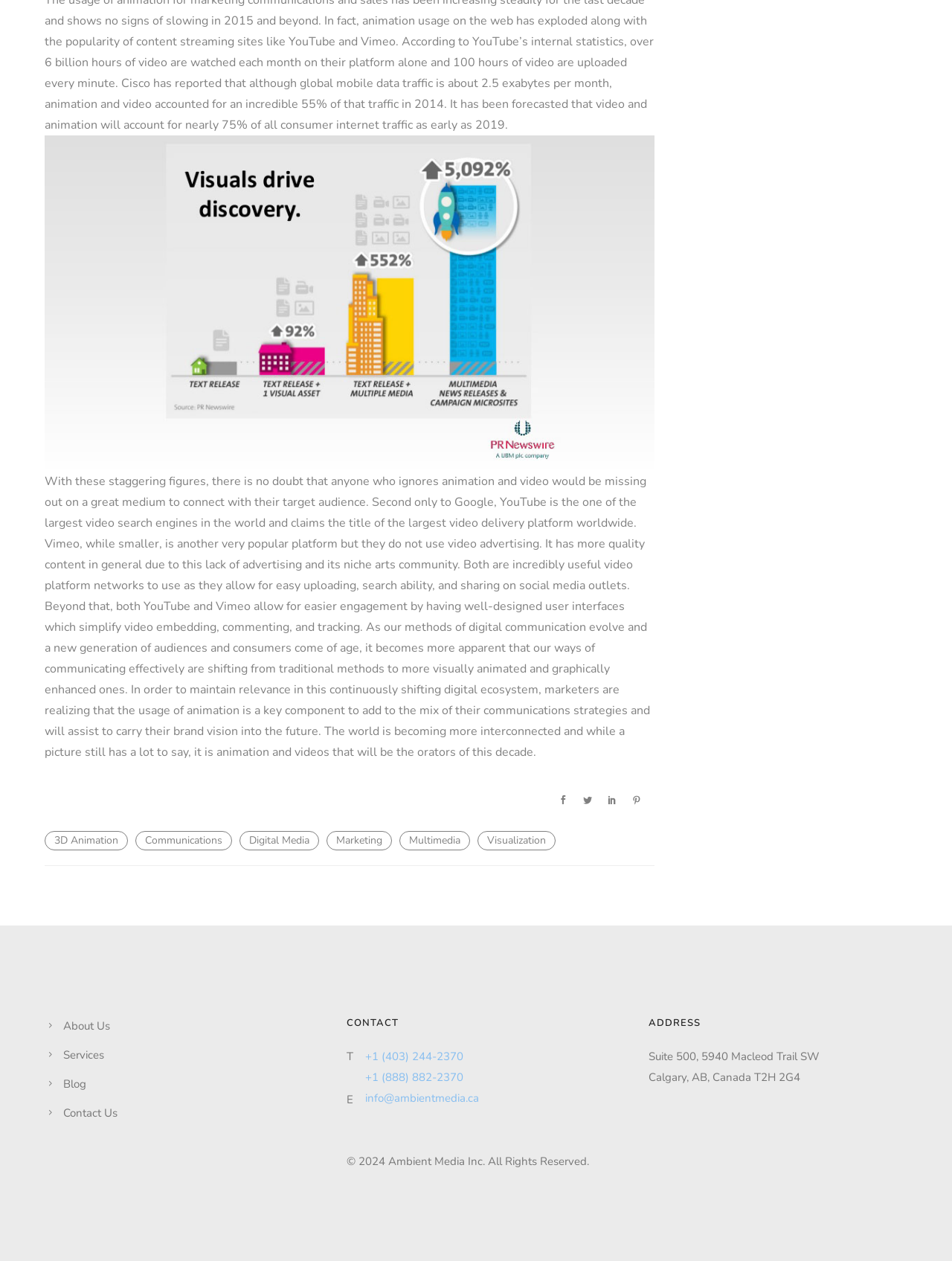What is the largest video delivery platform worldwide?
Please give a detailed and elaborate answer to the question based on the image.

According to the text, 'Second only to Google, YouTube is the one of the largest video search engines in the world and claims the title of the largest video delivery platform worldwide.'